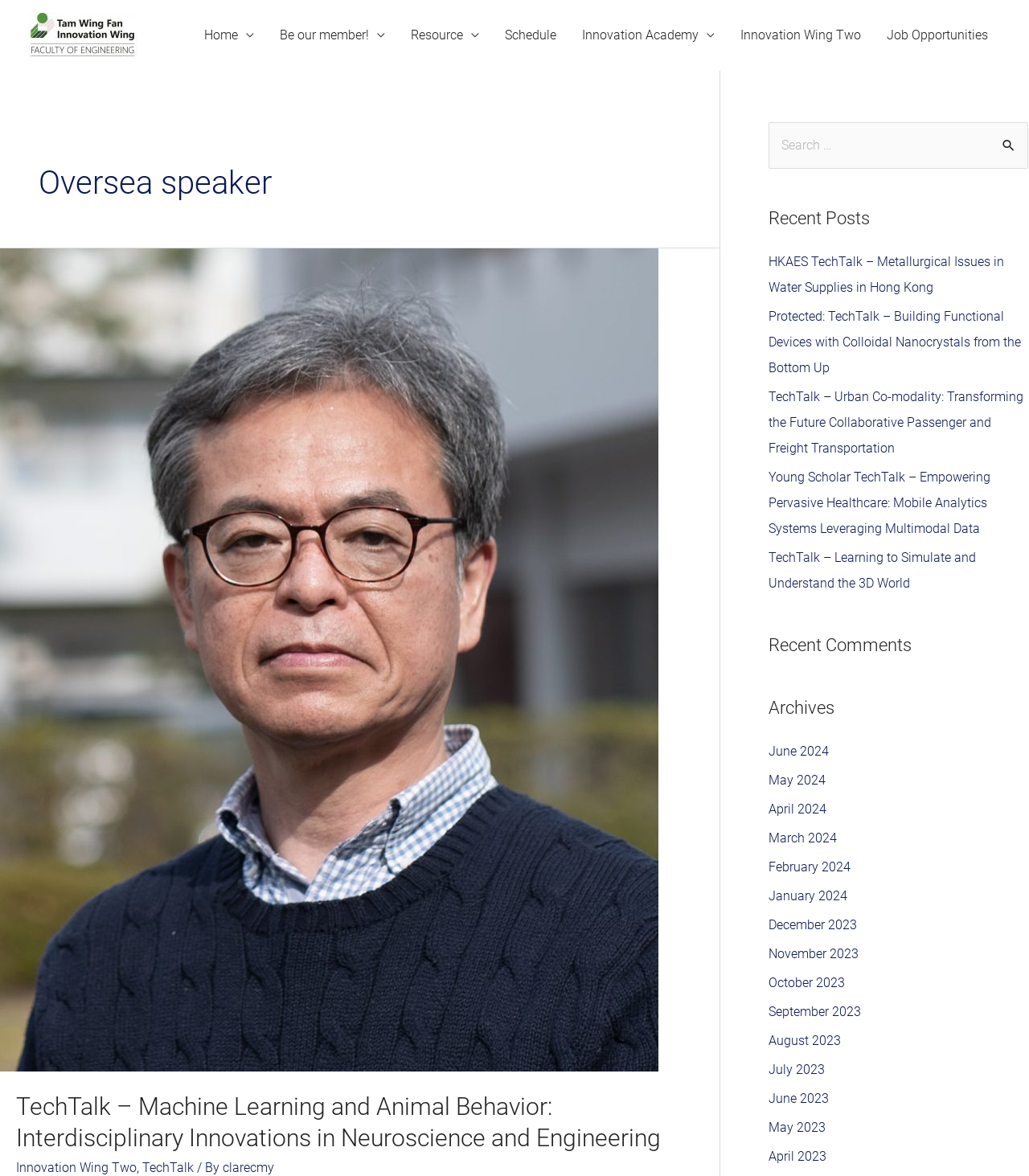Identify and provide the bounding box coordinates of the UI element described: "parent_node: Search for: value="Search"". The coordinates should be formatted as [left, top, right, bottom], with each number being a float between 0 and 1.

[0.964, 0.104, 0.999, 0.133]